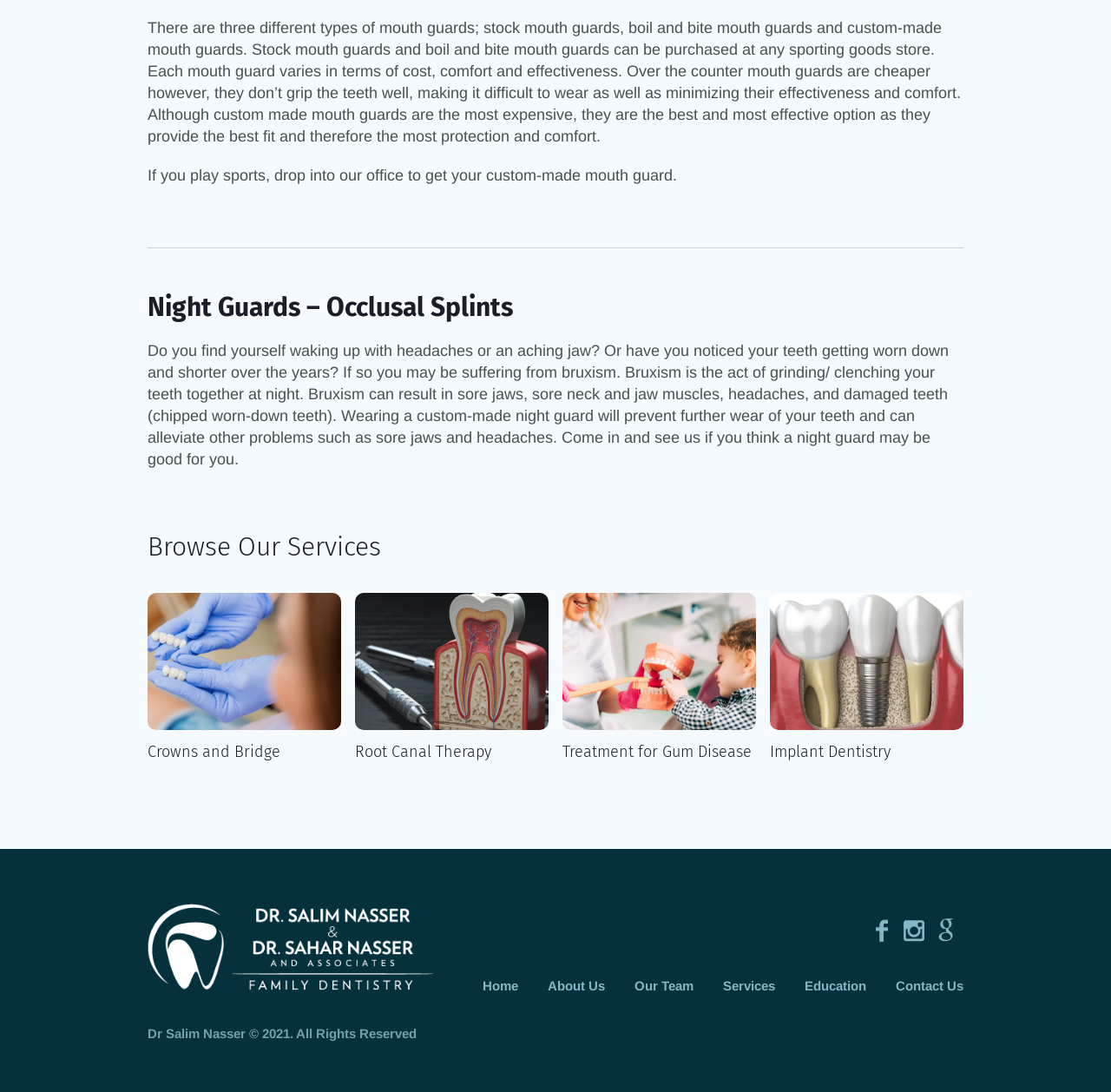Locate the bounding box of the user interface element based on this description: "title="Treatment for Gum Disease"".

[0.506, 0.543, 0.68, 0.668]